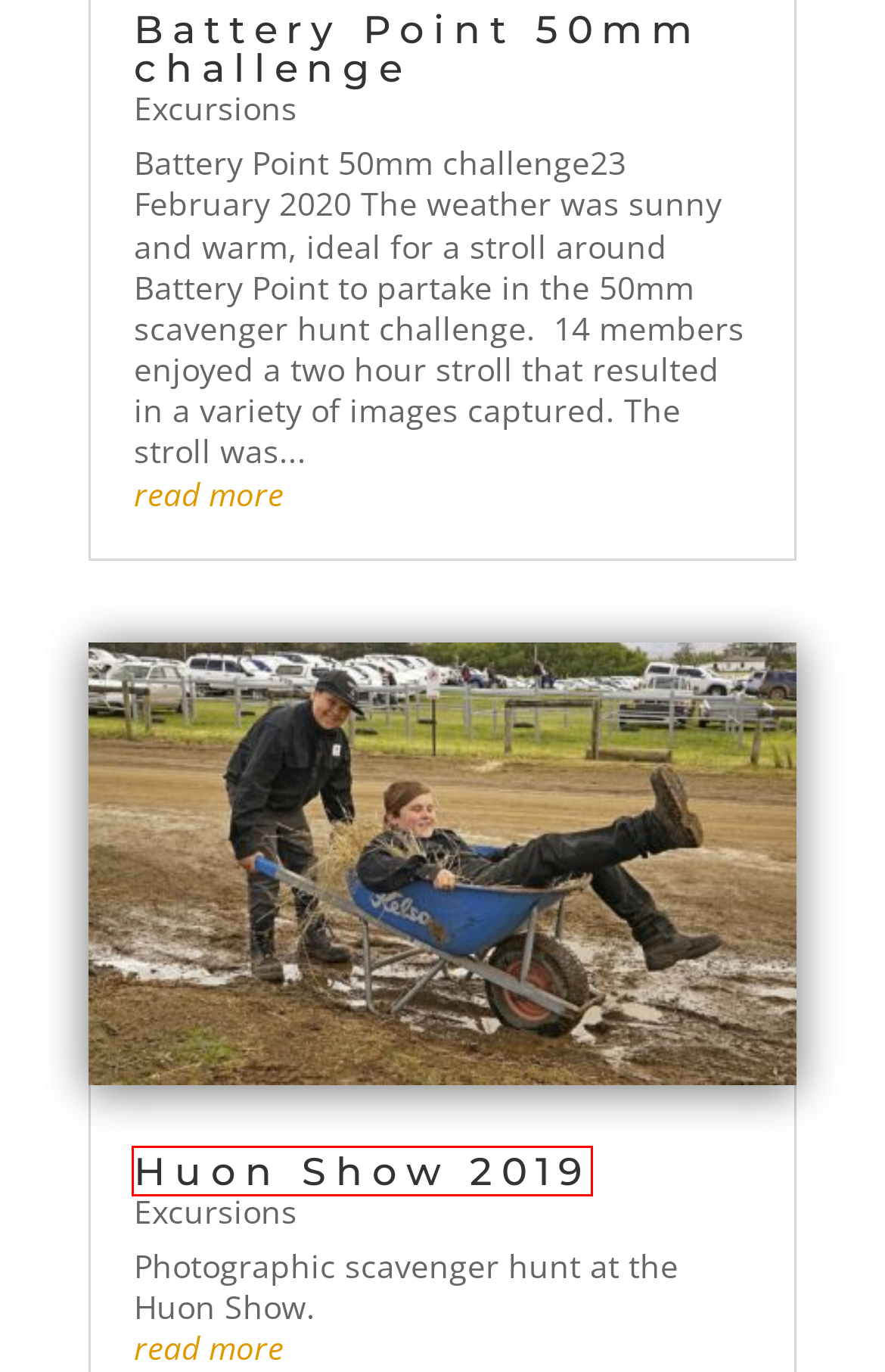Analyze the screenshot of a webpage that features a red rectangle bounding box. Pick the webpage description that best matches the new webpage you would see after clicking on the element within the red bounding box. Here are the candidates:
A. The Most Popular WordPress Themes In The World
B. Sunset and night street photography | Hobart Photographic Society
C. Huon Show 2019 | Hobart Photographic Society
D. Baskerville Raceway with Porsche and Mark Galer | Hobart Photographic Society
E. Cascade Brewery | Hobart Photographic Society
F. Birch’s Bay Art Farm and Sculpture Trail | Hobart Photographic Society
G. Sunset at Symmons Park | Hobart Photographic Society
H. Dark MOFO Red Lights Photowalk | Hobart Photographic Society

C